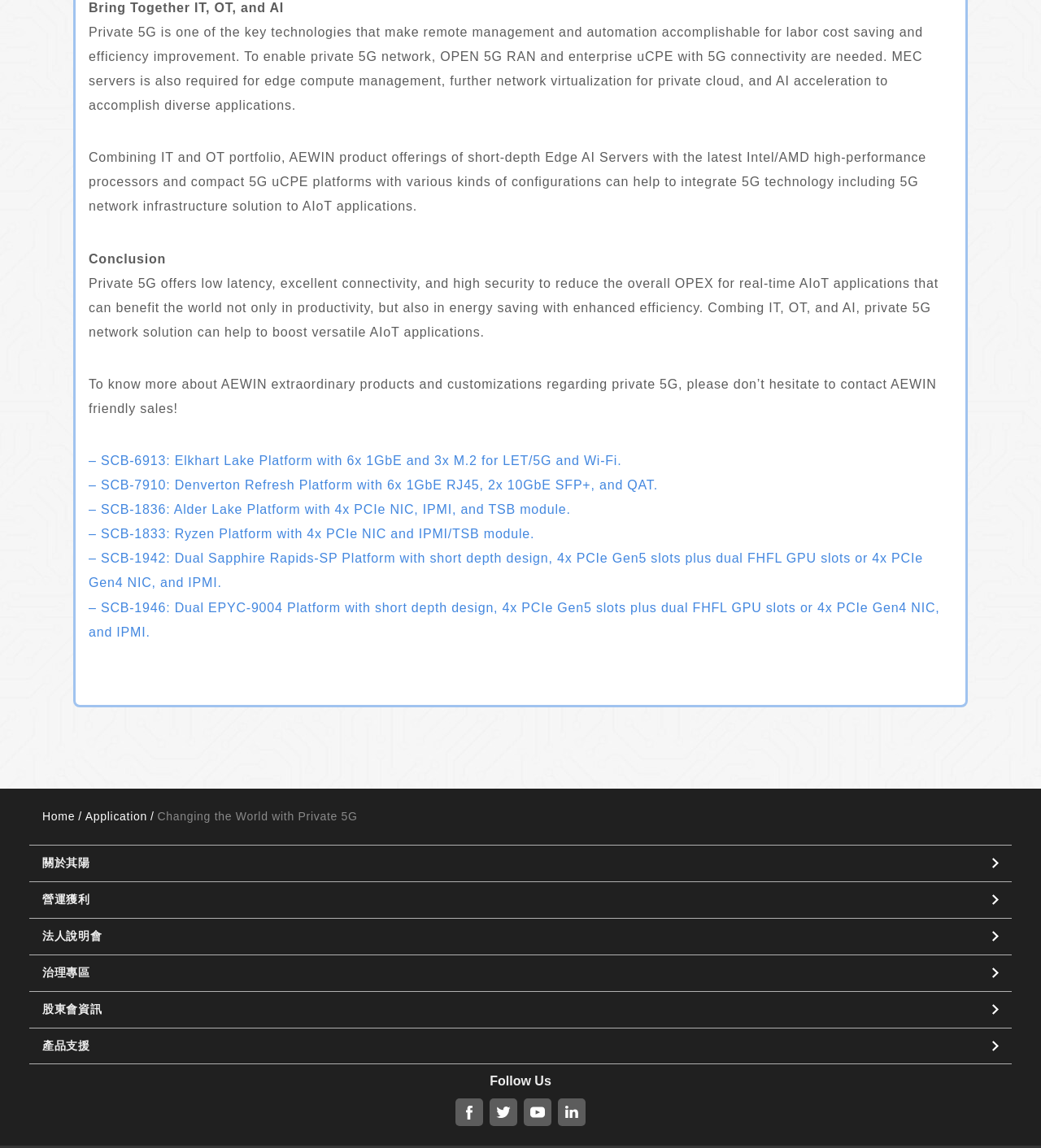Please specify the bounding box coordinates of the clickable region necessary for completing the following instruction: "Follow AEWIN on Facebook". The coordinates must consist of four float numbers between 0 and 1, i.e., [left, top, right, bottom].

[0.438, 0.957, 0.464, 0.981]